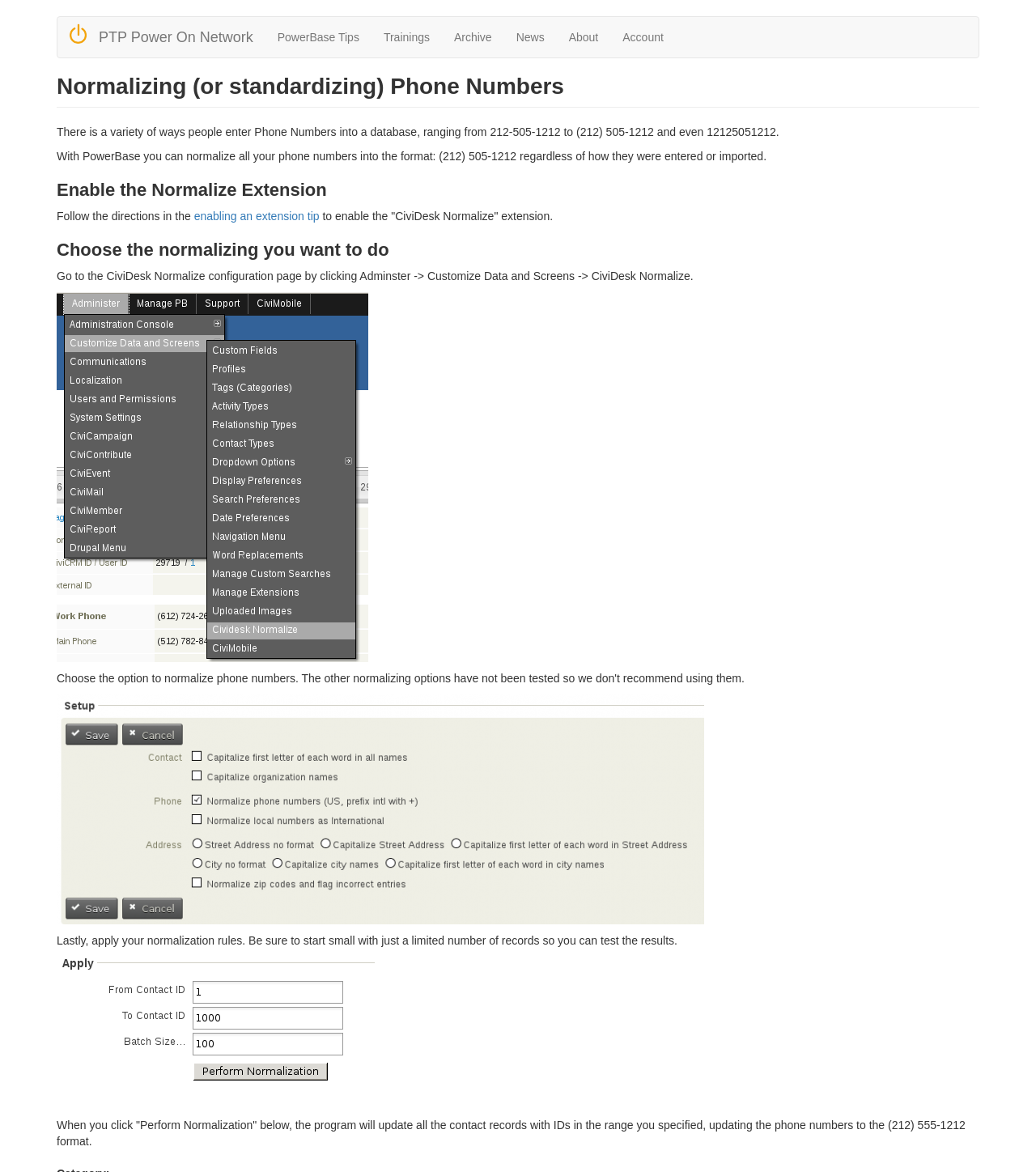How do I enable the Normalize Extension?
Refer to the image and offer an in-depth and detailed answer to the question.

To enable the Normalize Extension, I need to follow the directions in the enabling an extension tip, which is a link provided on the webpage. This will allow me to enable the 'CiviDesk Normalize' extension and start normalizing phone numbers.